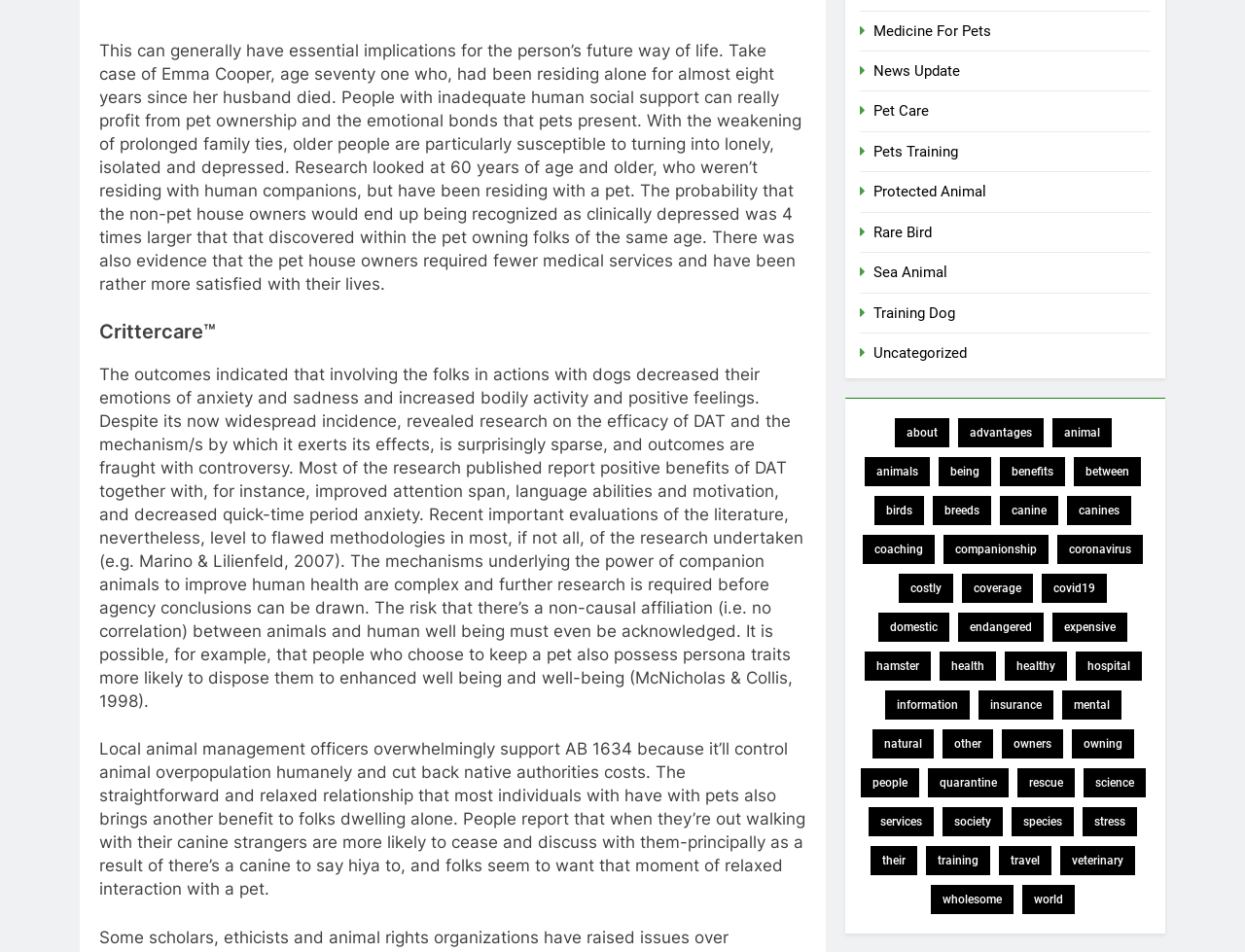Reply to the question below using a single word or brief phrase:
What is the name of the program mentioned in the text?

Crittercare